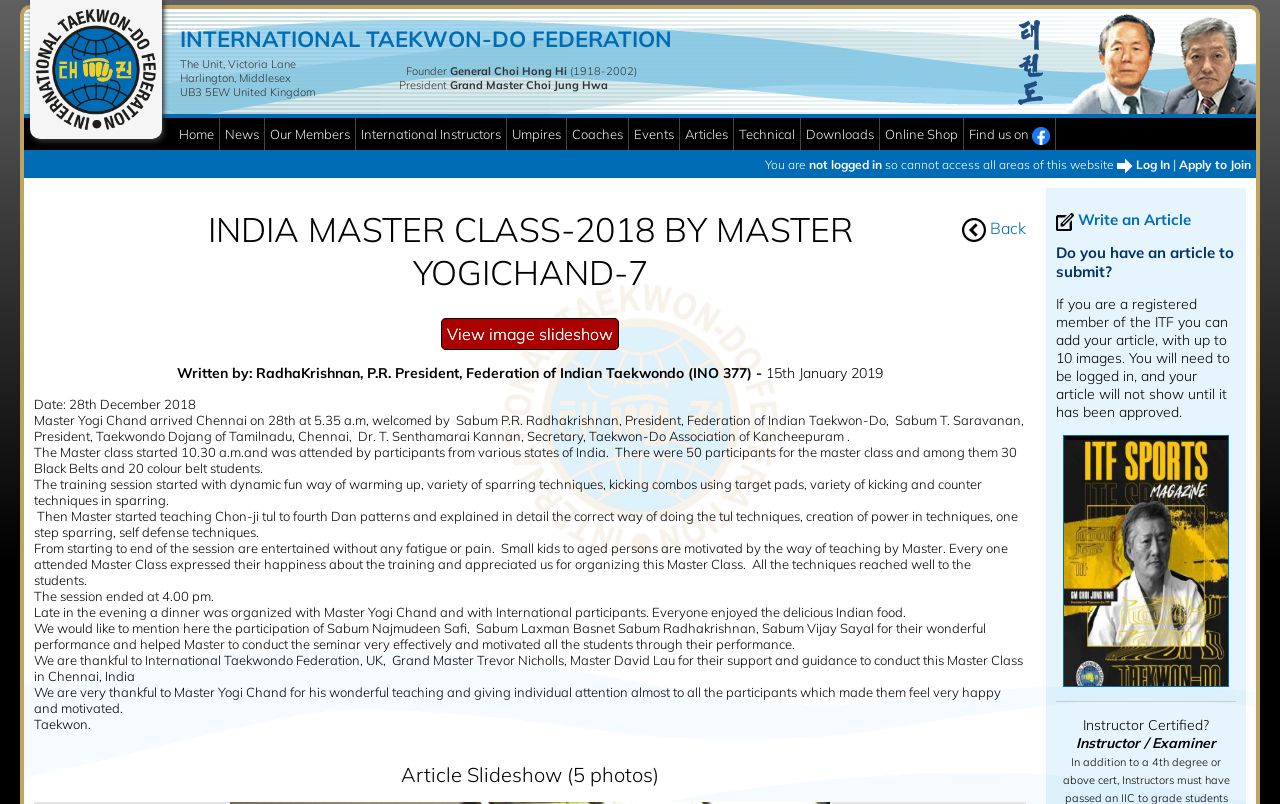Show the bounding box coordinates of the region that should be clicked to follow the instruction: "Click on the 'Home' link."

[0.136, 0.157, 0.171, 0.177]